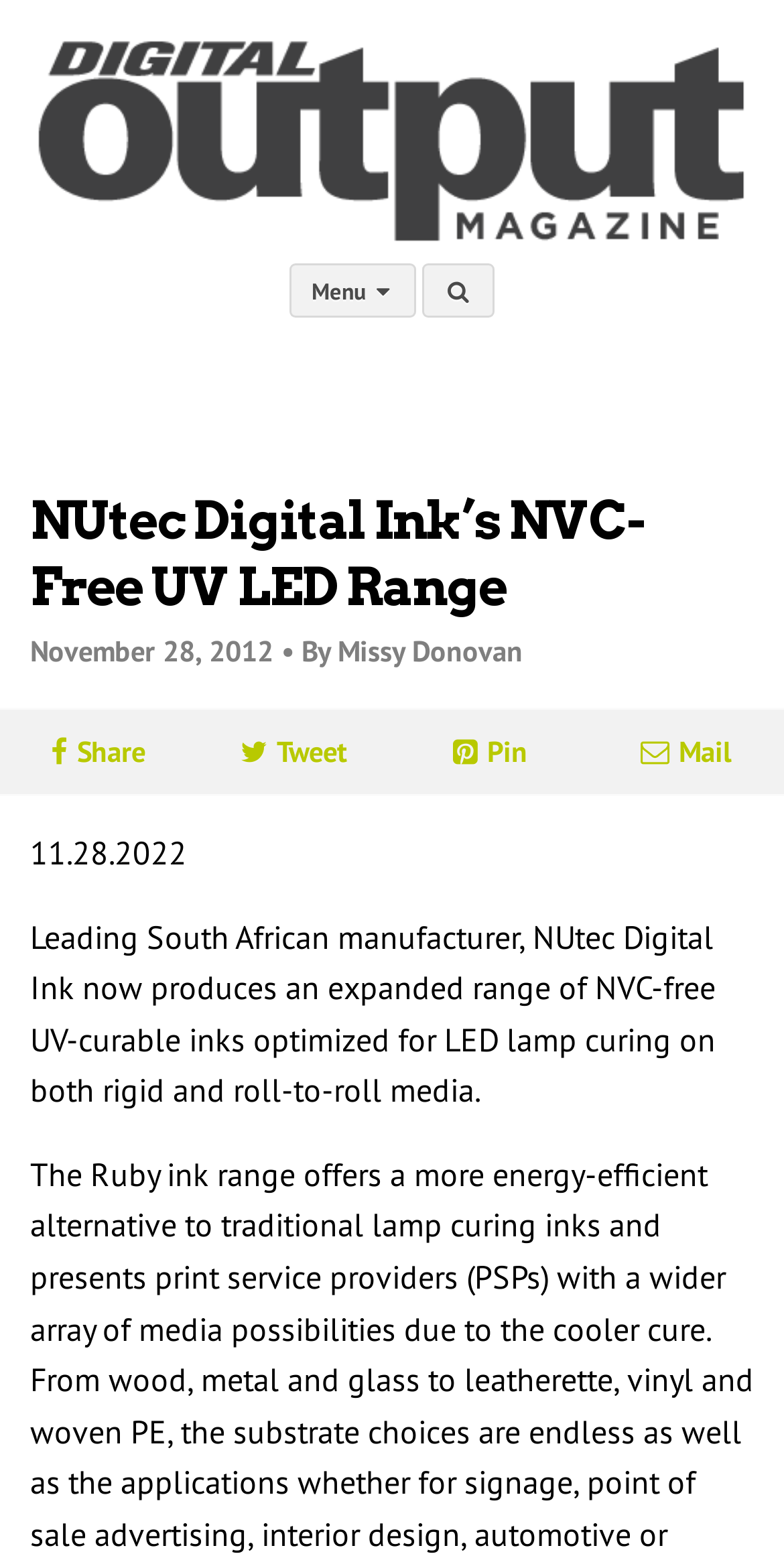Who is the author of the article?
Examine the image and give a concise answer in one word or a short phrase.

Missy Donovan